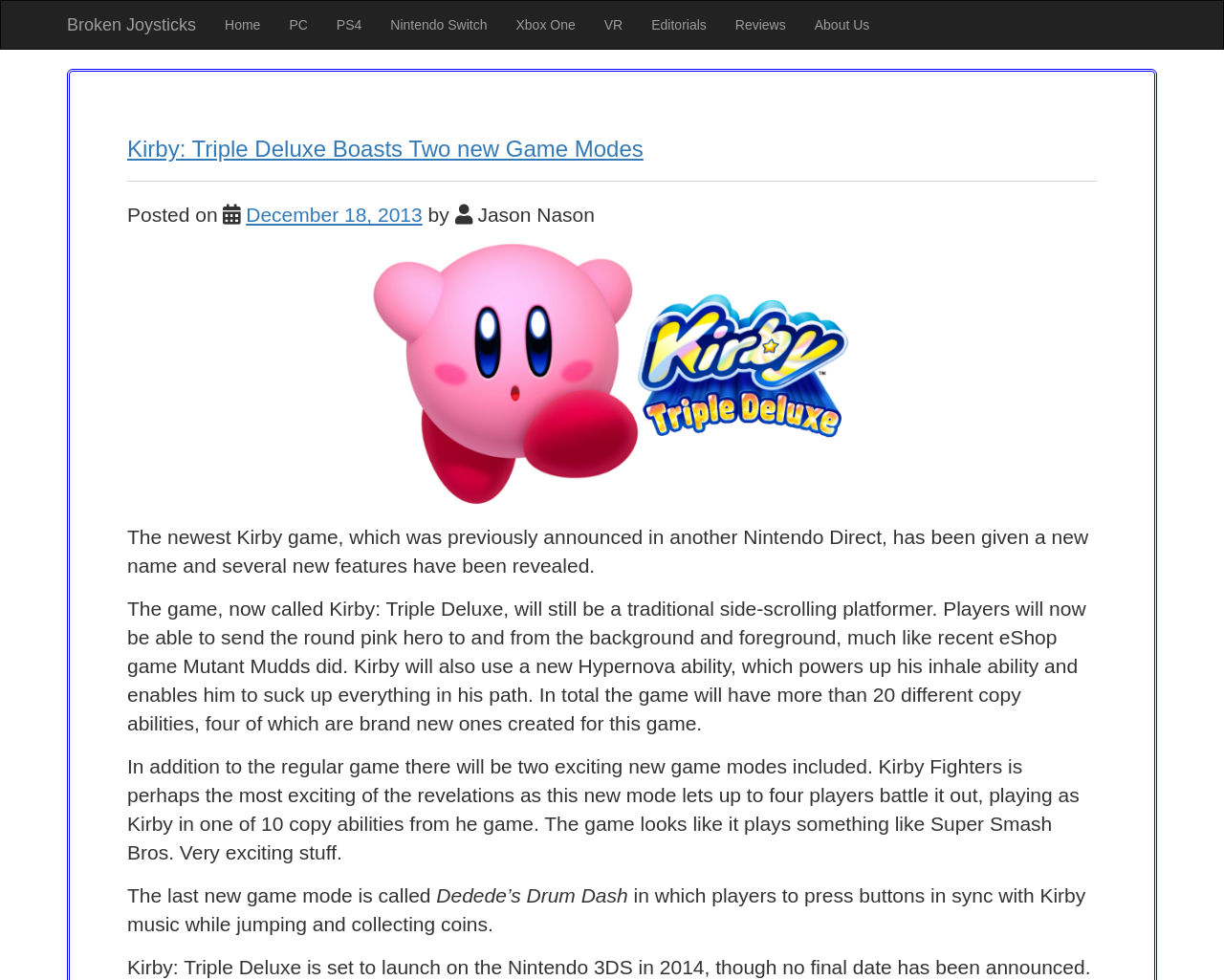Please locate the bounding box coordinates of the element that should be clicked to complete the given instruction: "Share the article on Gmail".

None